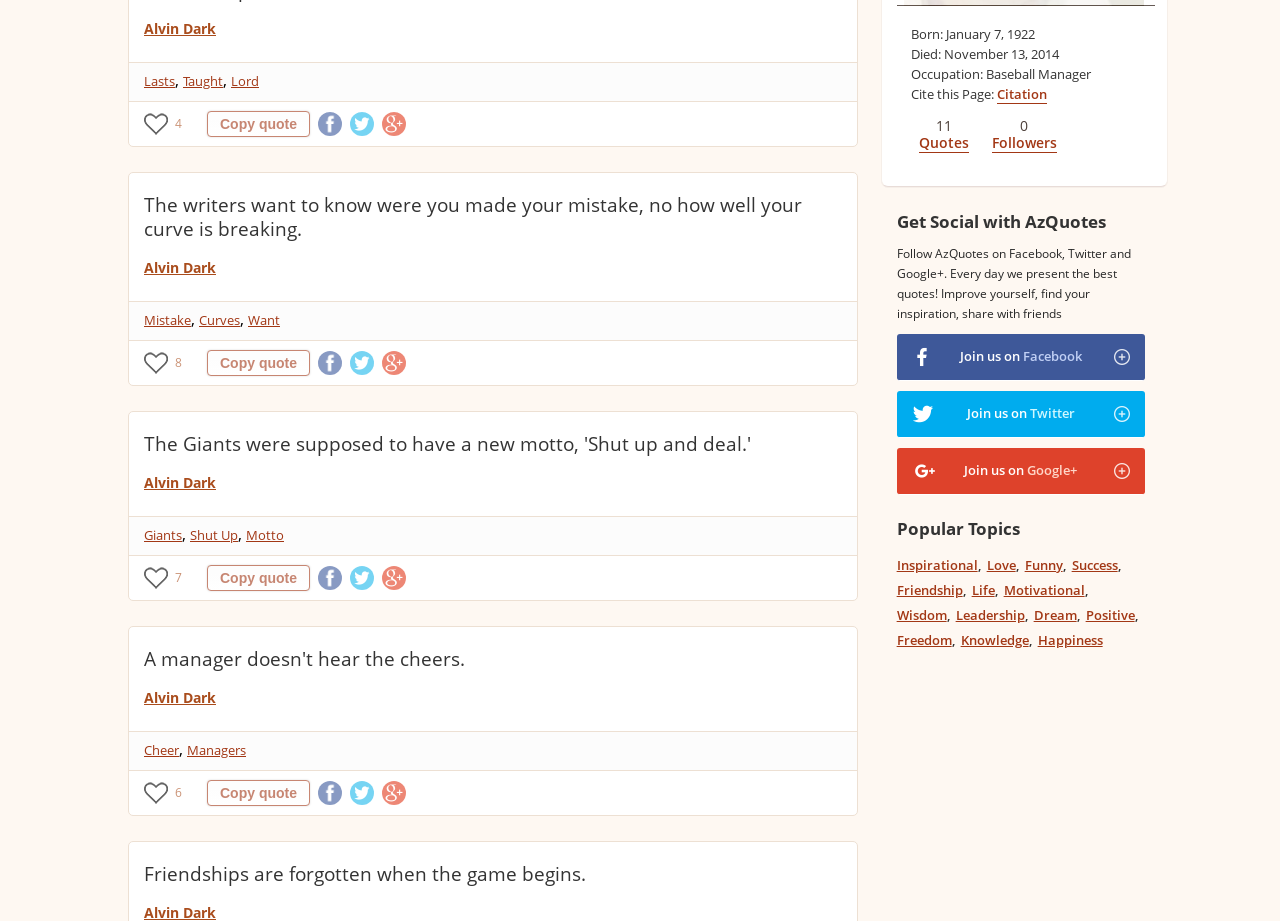Kindly determine the bounding box coordinates for the clickable area to achieve the given instruction: "Copy quote 4".

[0.162, 0.121, 0.242, 0.149]